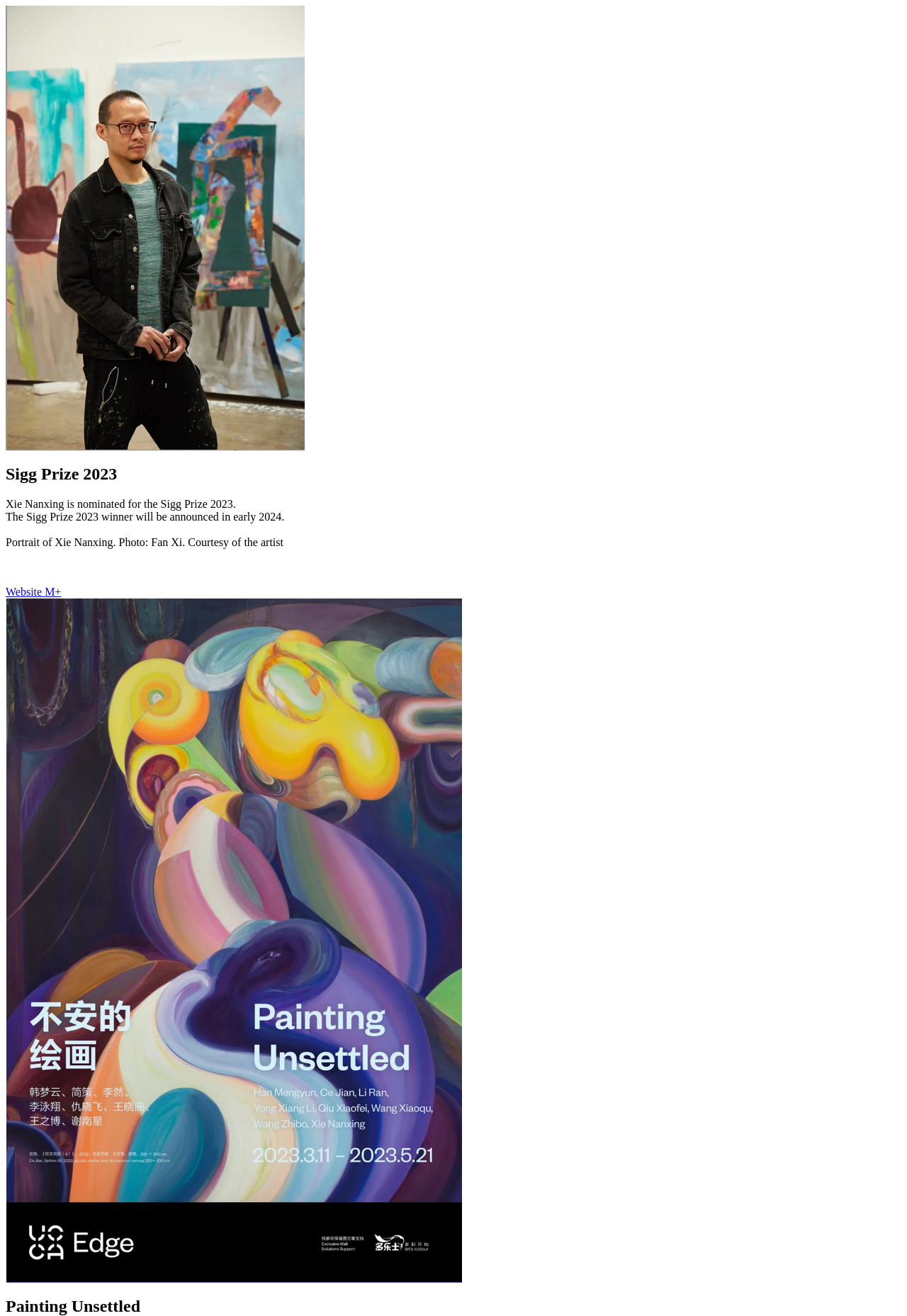Who is nominated for the Sigg Prize 2023?
Using the details shown in the screenshot, provide a comprehensive answer to the question.

According to the webpage, the StaticText element with the text 'Xie Nanxing is nominated for the Sigg Prize 2023.' indicates that Xie Nanxing is the nominee for the Sigg Prize 2023.